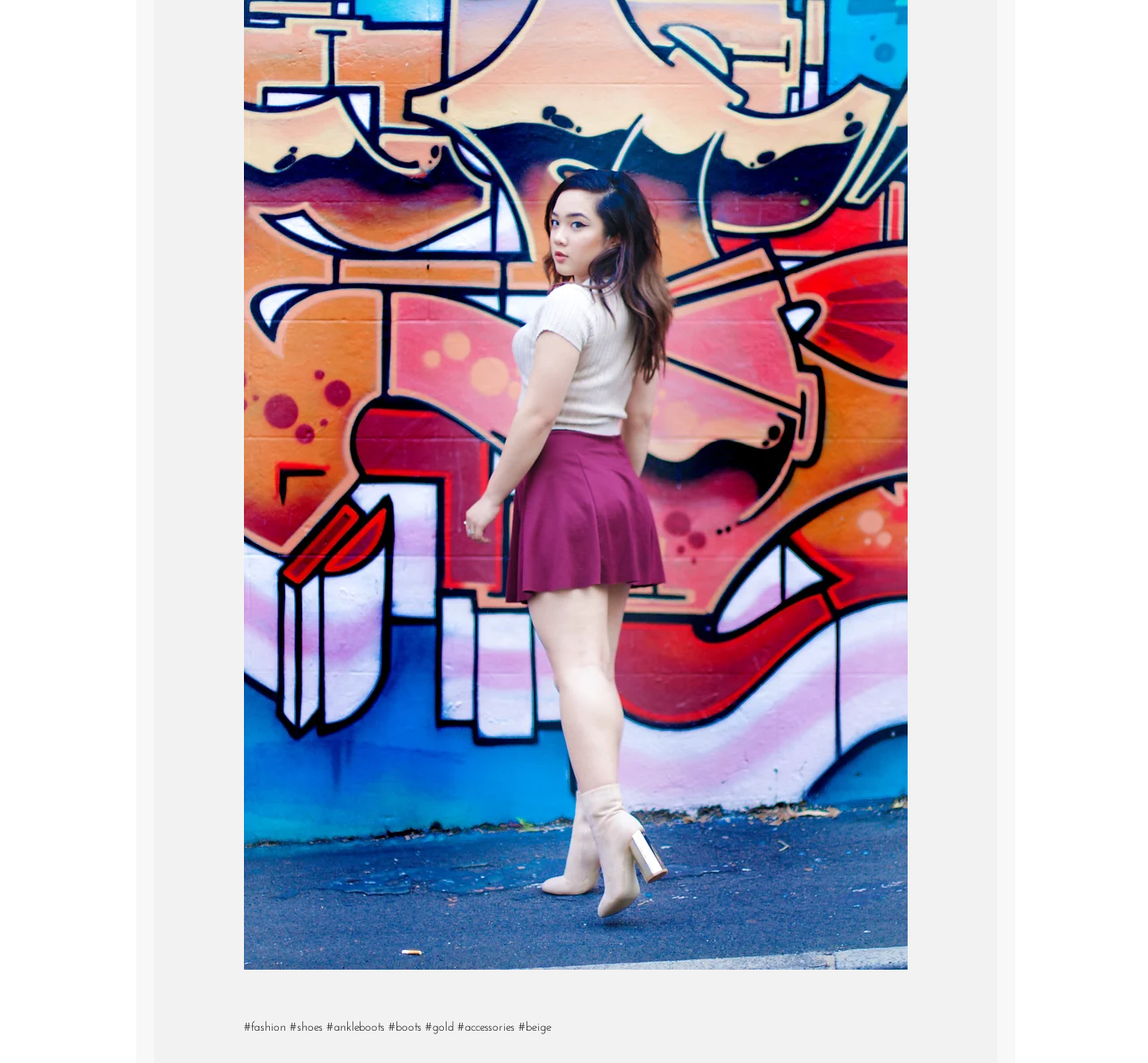Please find the bounding box for the UI element described by: "#fashion".

[0.212, 0.961, 0.249, 0.973]